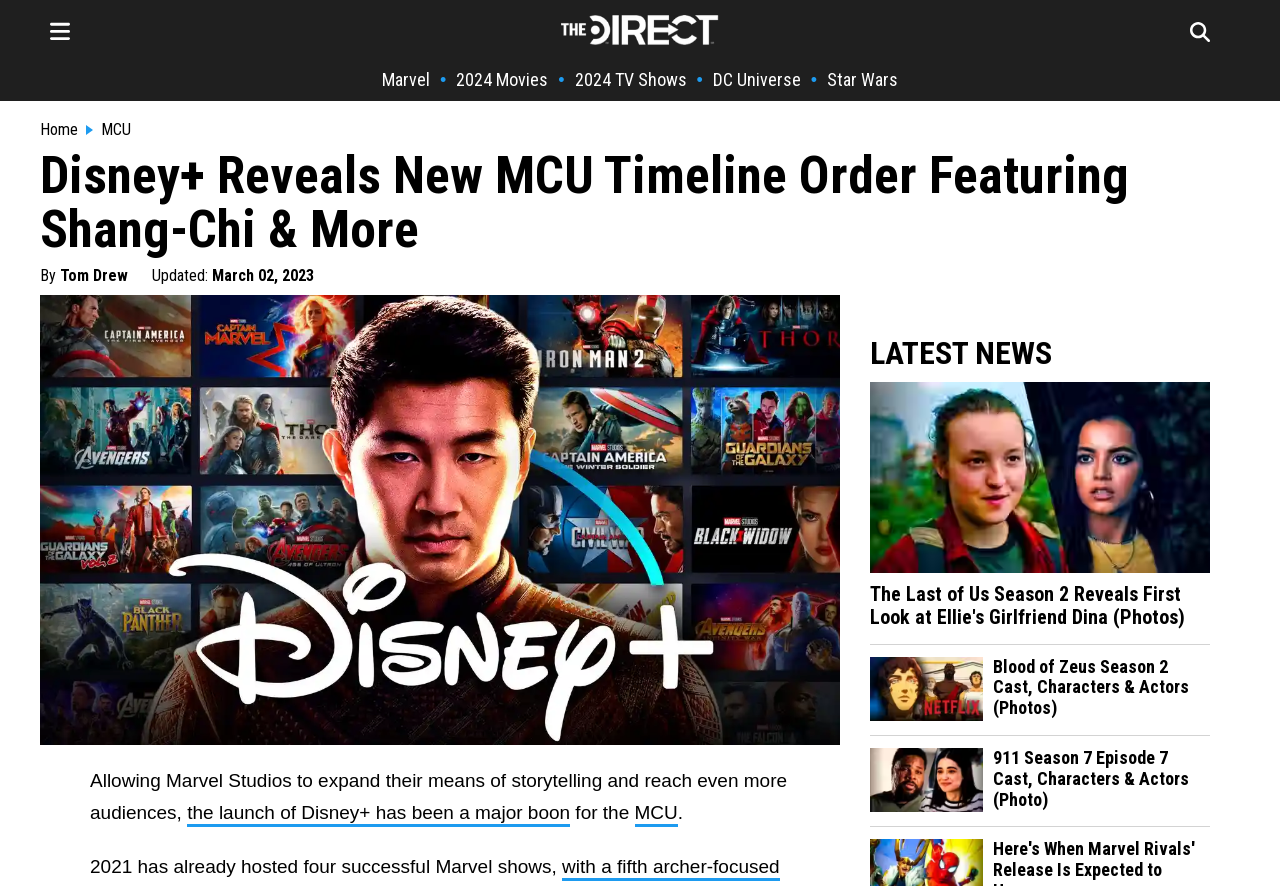What is the category of the news article '911 Season 7 Episode 7 Cast, Characters & Actors (Photo)'?
Answer the question with a single word or phrase by looking at the picture.

LATEST NEWS